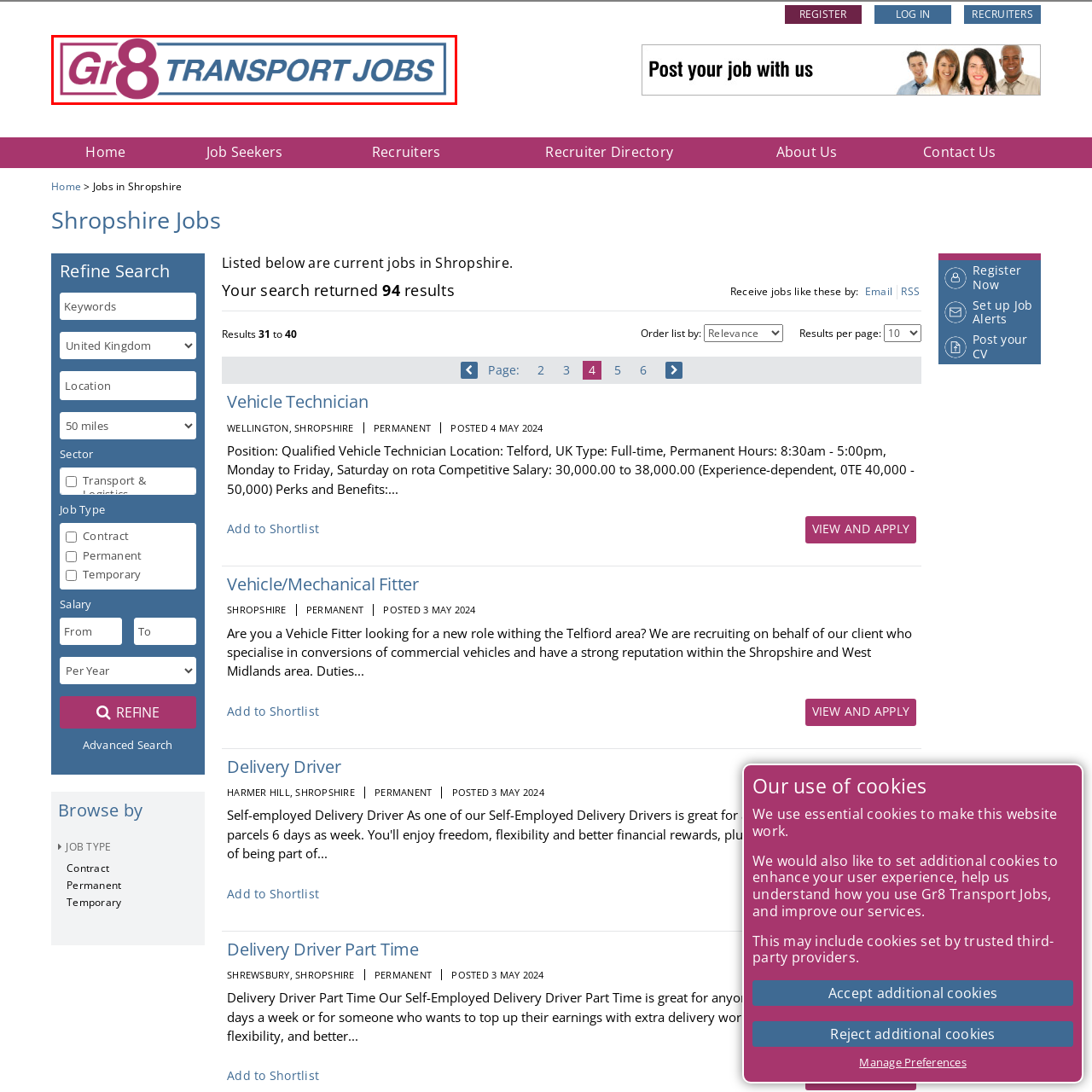Examine the content inside the red boundary in the image and give a detailed response to the following query: What is the font style of 'TRANSPORT JOBS'?

The logo incorporates the phrase 'TRANSPORT JOBS' written in a bold blue font, which is a clean and professional design element that reflects the platform's commitment to providing quality job services.